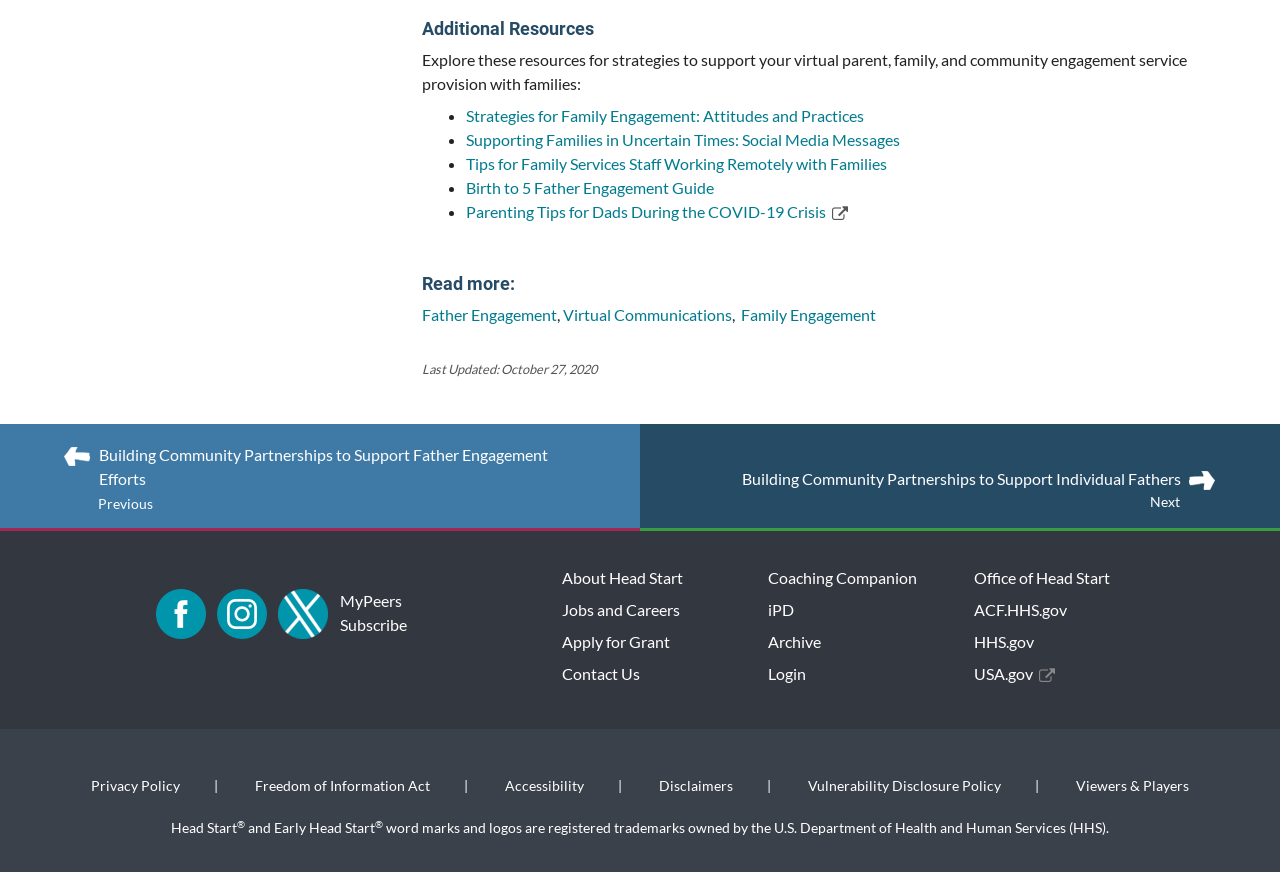Look at the image and answer the question in detail:
What is the purpose of the 'Read more:' section?

The 'Read more:' section provides additional resources related to family engagement, such as 'Father Engagement' and 'Virtual Communications', which suggests that the purpose of this section is to provide more information on the topic.